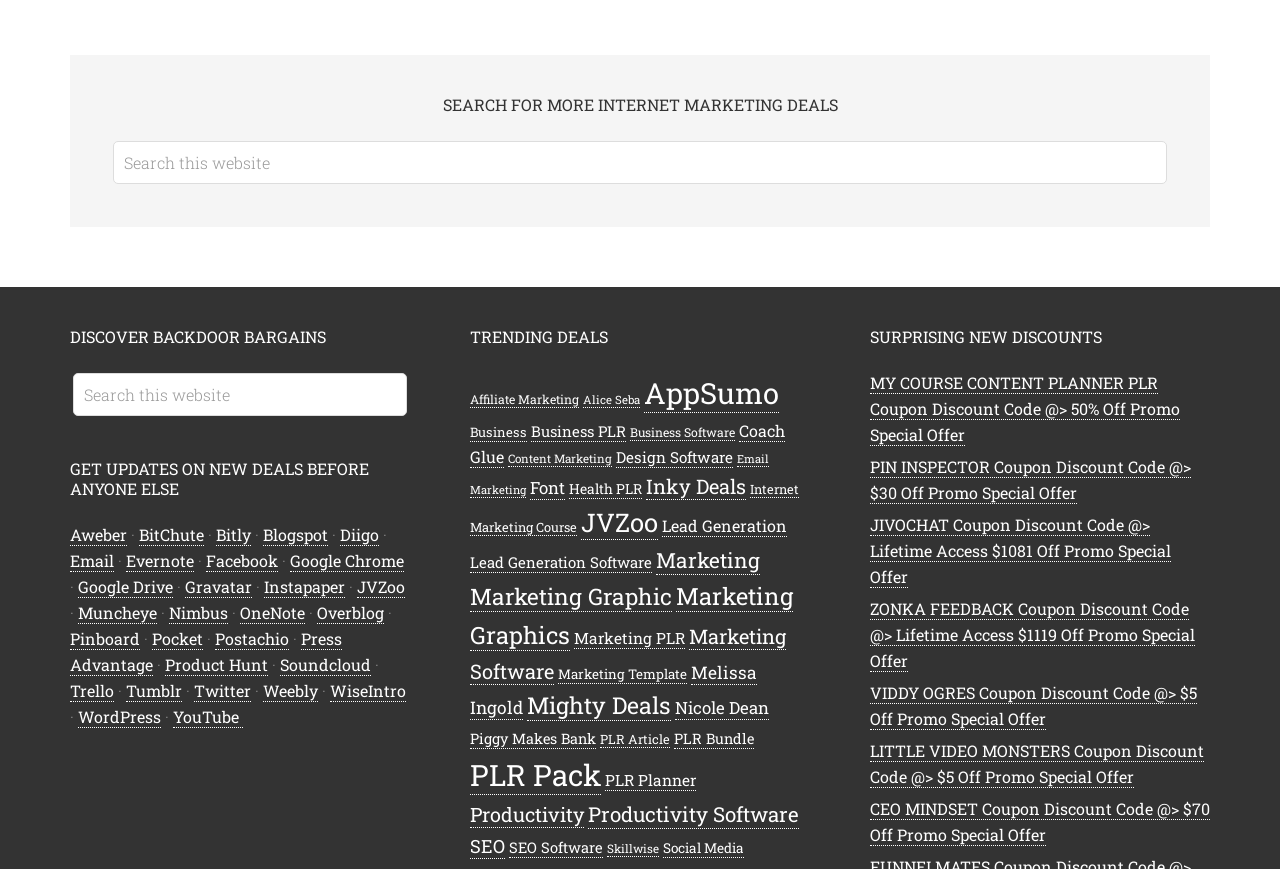Respond to the question below with a concise word or phrase:
What is the text of the button next to the first search box?

SEARCH